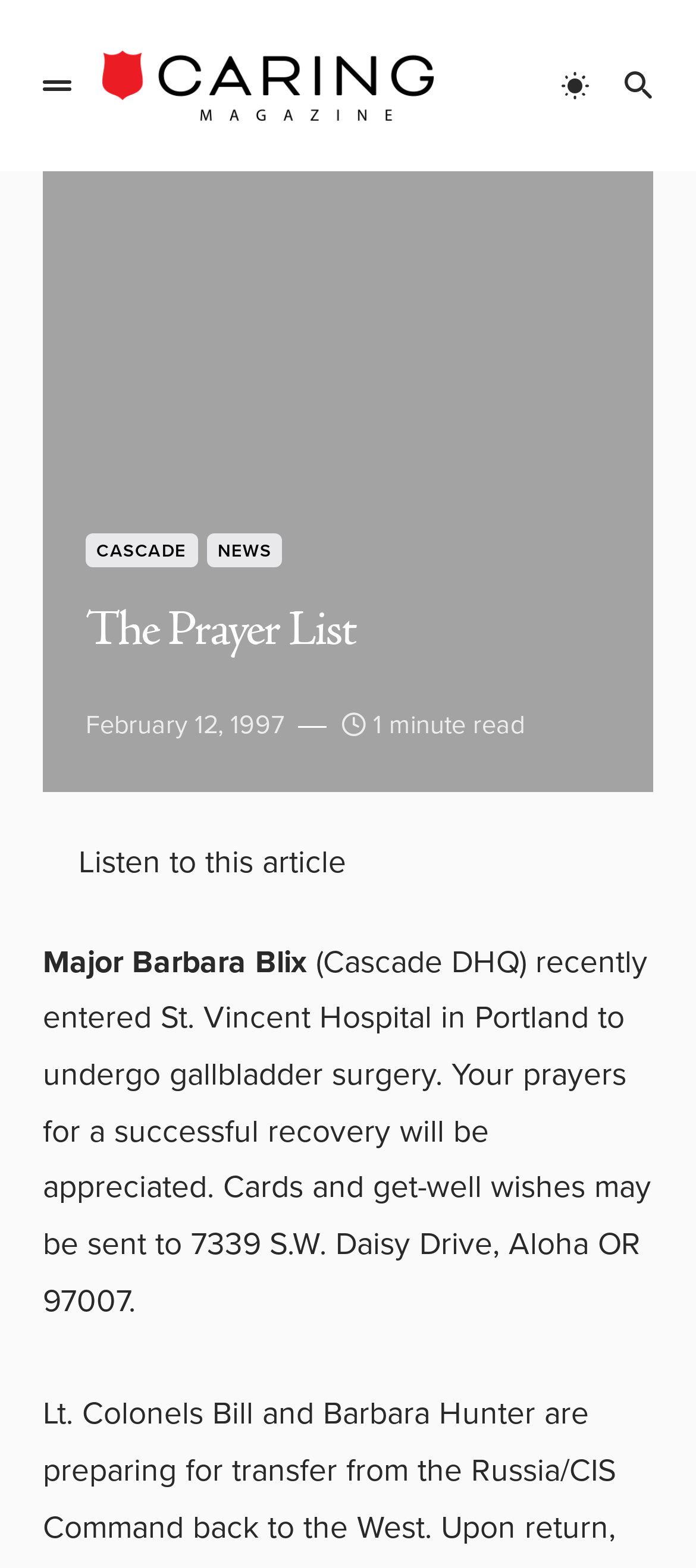Write an elaborate caption that captures the essence of the webpage.

The webpage is titled "The Prayer List | Caring Magazine" and features a prominent header with the title "The Prayer List" at the top center of the page. Below the title, there is a horizontal navigation menu with three links: "CASCADE", "NEWS", and another link not specified. 

On the top left corner, there is a button with no text, and on the top right corner, there are two buttons with icons. 

The main content of the page is divided into sections. The first section has a date "February 12, 1997" and a reading time "1 minute read" on the top left and right, respectively. Below this section, there is a link to "Listen to this article". 

The main article starts with a heading "Major Barbara Blix" followed by a paragraph describing her recent hospitalization and a request for prayers for her recovery. The article also provides an address to send cards and get-well wishes. 

Below this article, there is another paragraph describing Lt. Colonels Bill and Barbara Hunter's preparation for transfer from the Russia/CIS Command back to the West. 

There is a large figure or image that spans across the page, taking up most of the vertical space, but its content is not specified.